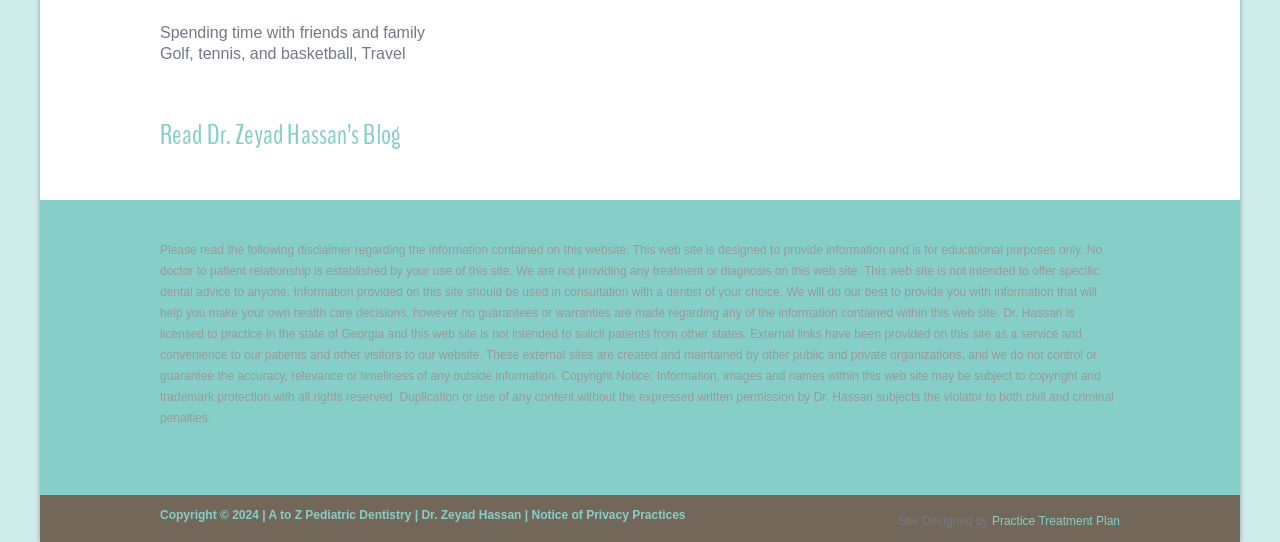What is Dr. Hassan licensed to practice in?
Give a single word or phrase answer based on the content of the image.

State of Georgia